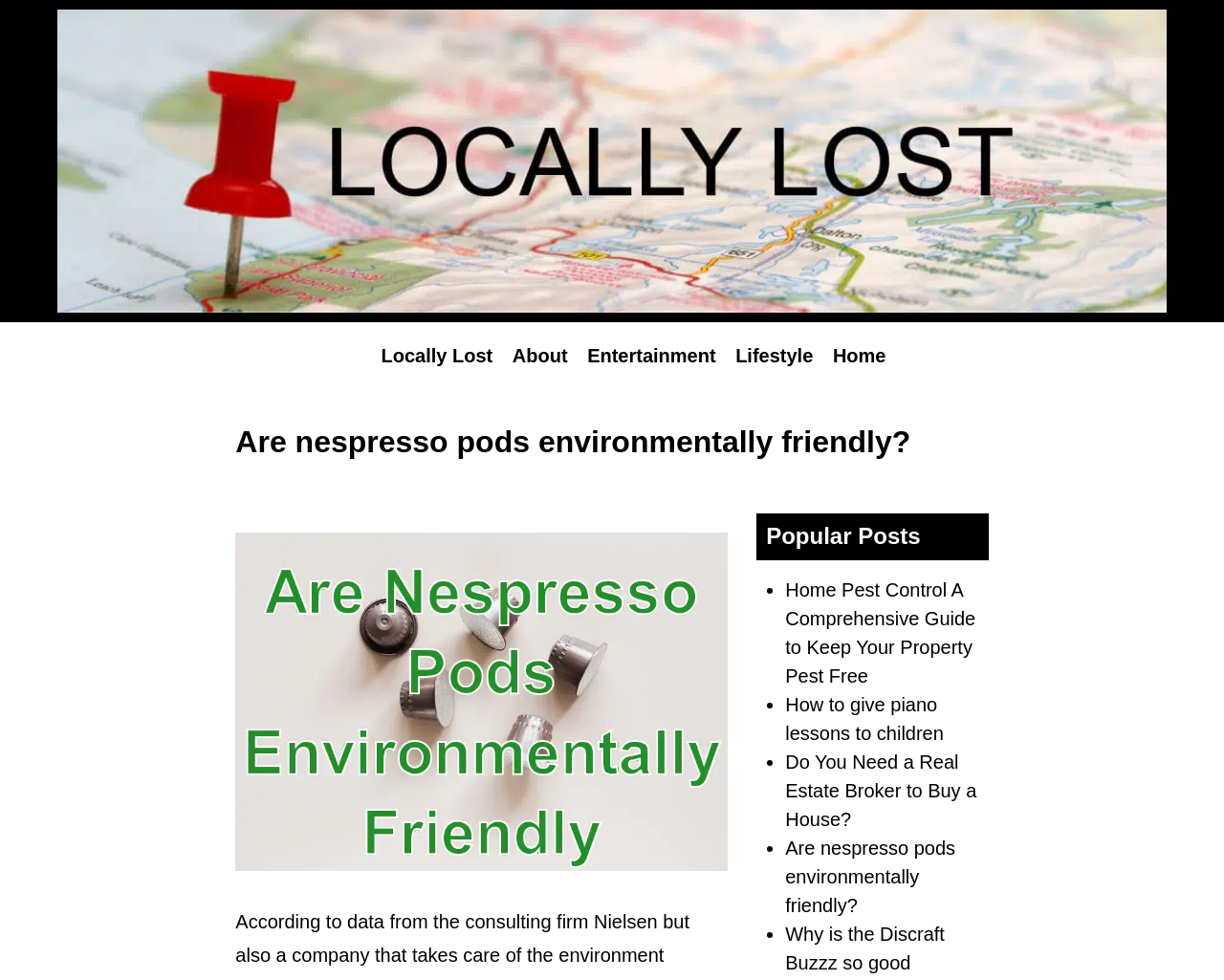Please locate the bounding box coordinates of the element's region that needs to be clicked to follow the instruction: "Go to the 'Lifestyle' section". The bounding box coordinates should be provided as four float numbers between 0 and 1, i.e., [left, top, right, bottom].

[0.601, 0.352, 0.664, 0.374]